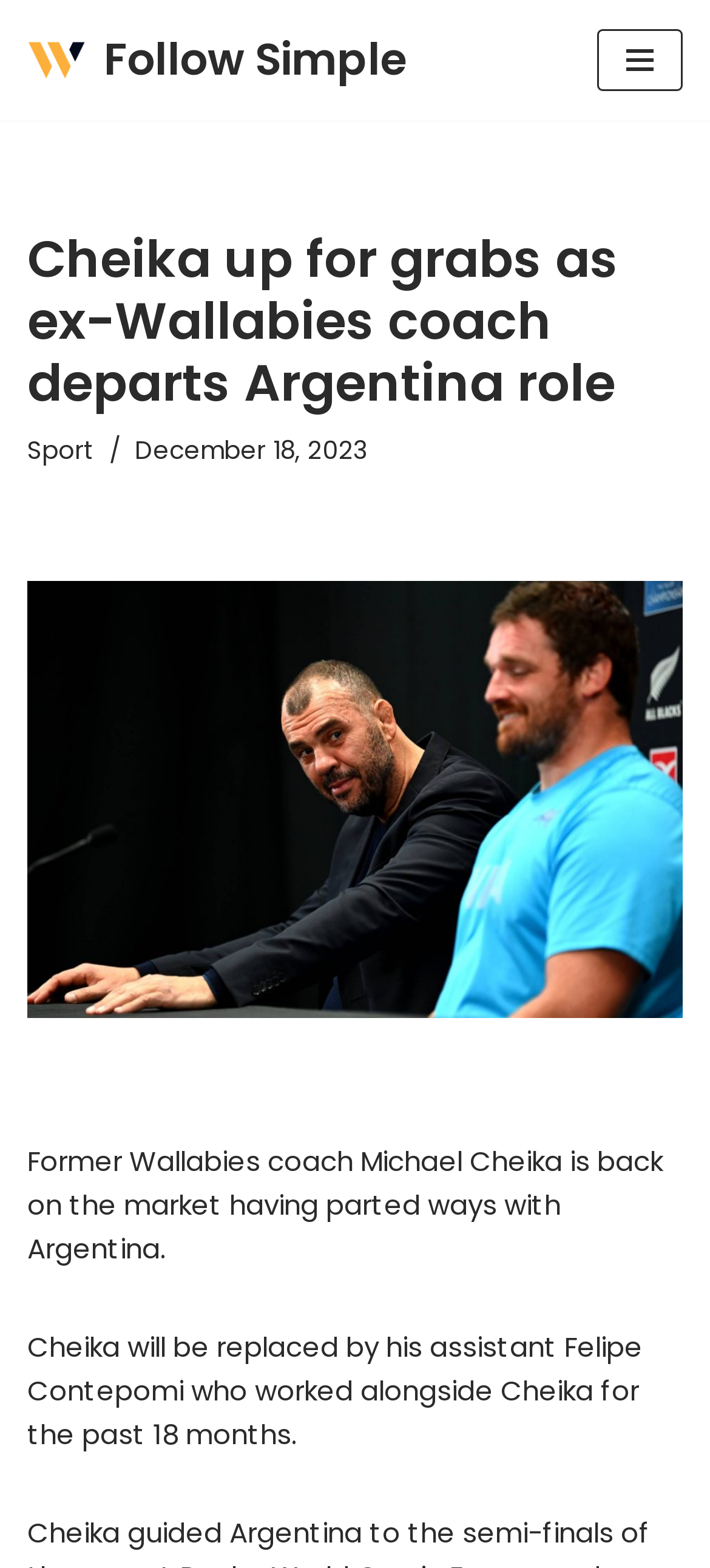What is the category of the article?
Please provide a single word or phrase as your answer based on the image.

Sport